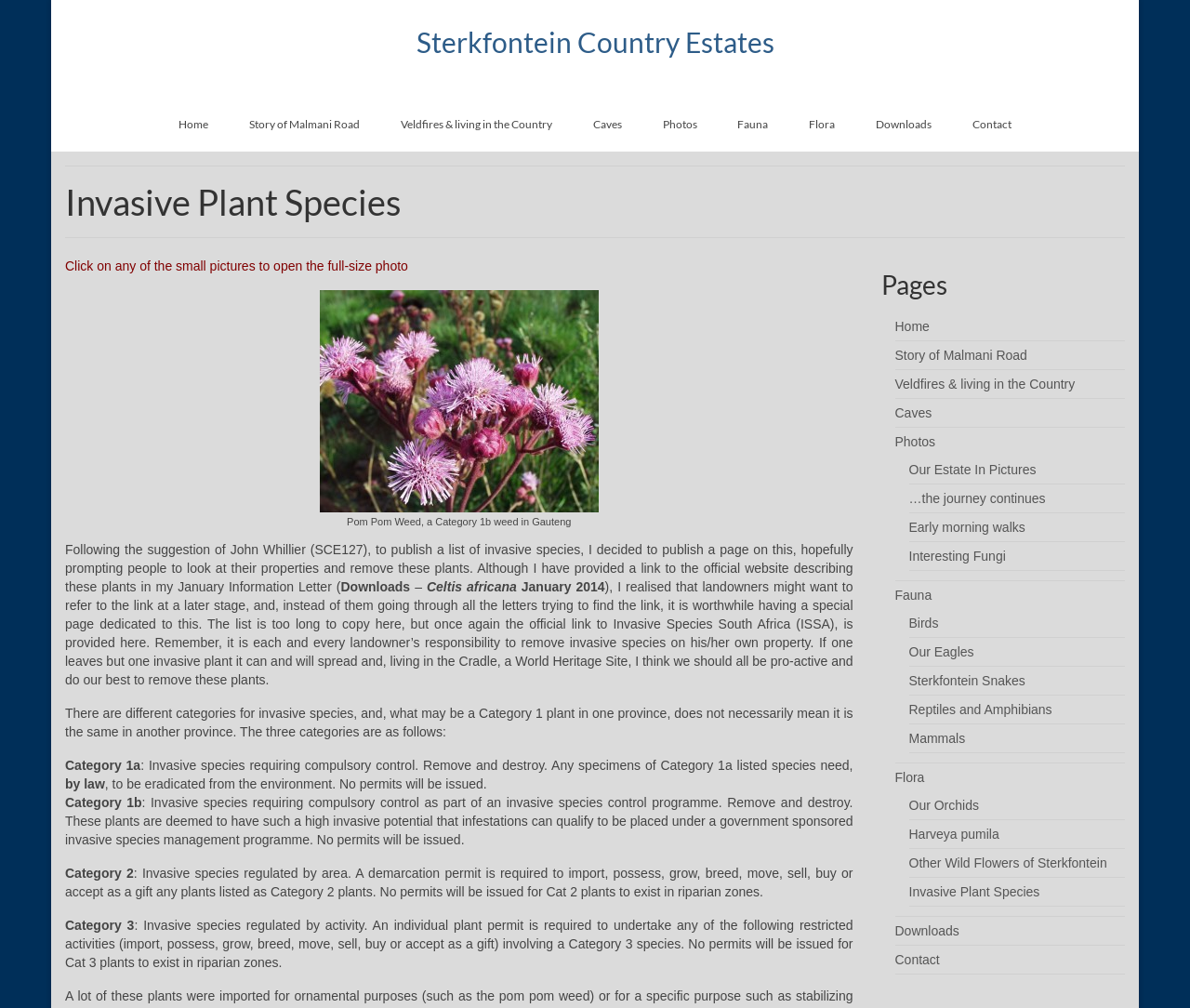Identify the bounding box coordinates for the region of the element that should be clicked to carry out the instruction: "Learn about 'Caves'". The bounding box coordinates should be four float numbers between 0 and 1, i.e., [left, top, right, bottom].

[0.483, 0.106, 0.538, 0.141]